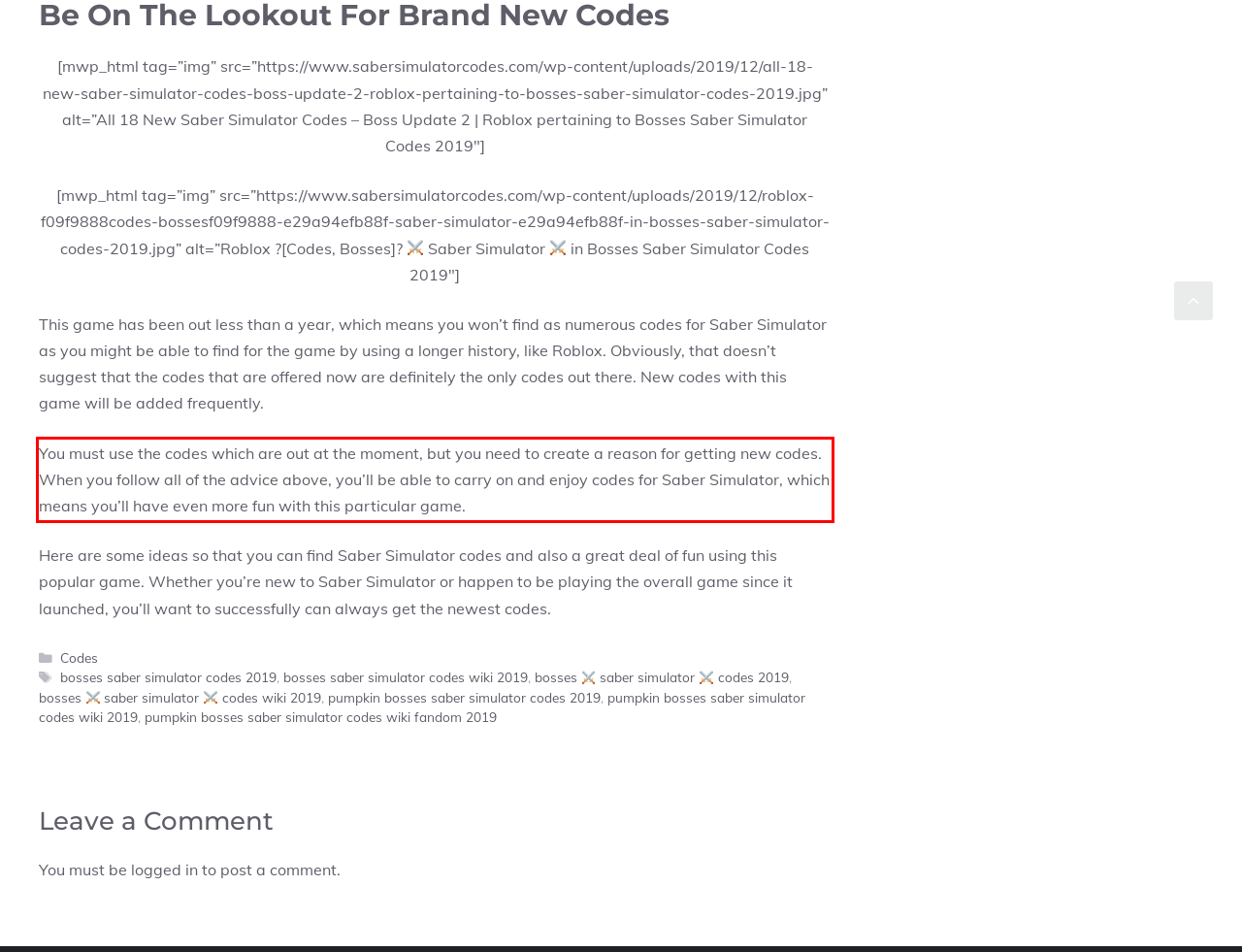Given the screenshot of a webpage, identify the red rectangle bounding box and recognize the text content inside it, generating the extracted text.

You must use the codes which are out at the moment, but you need to create a reason for getting new codes. When you follow all of the advice above, you’ll be able to carry on and enjoy codes for Saber Simulator, which means you’ll have even more fun with this particular game.